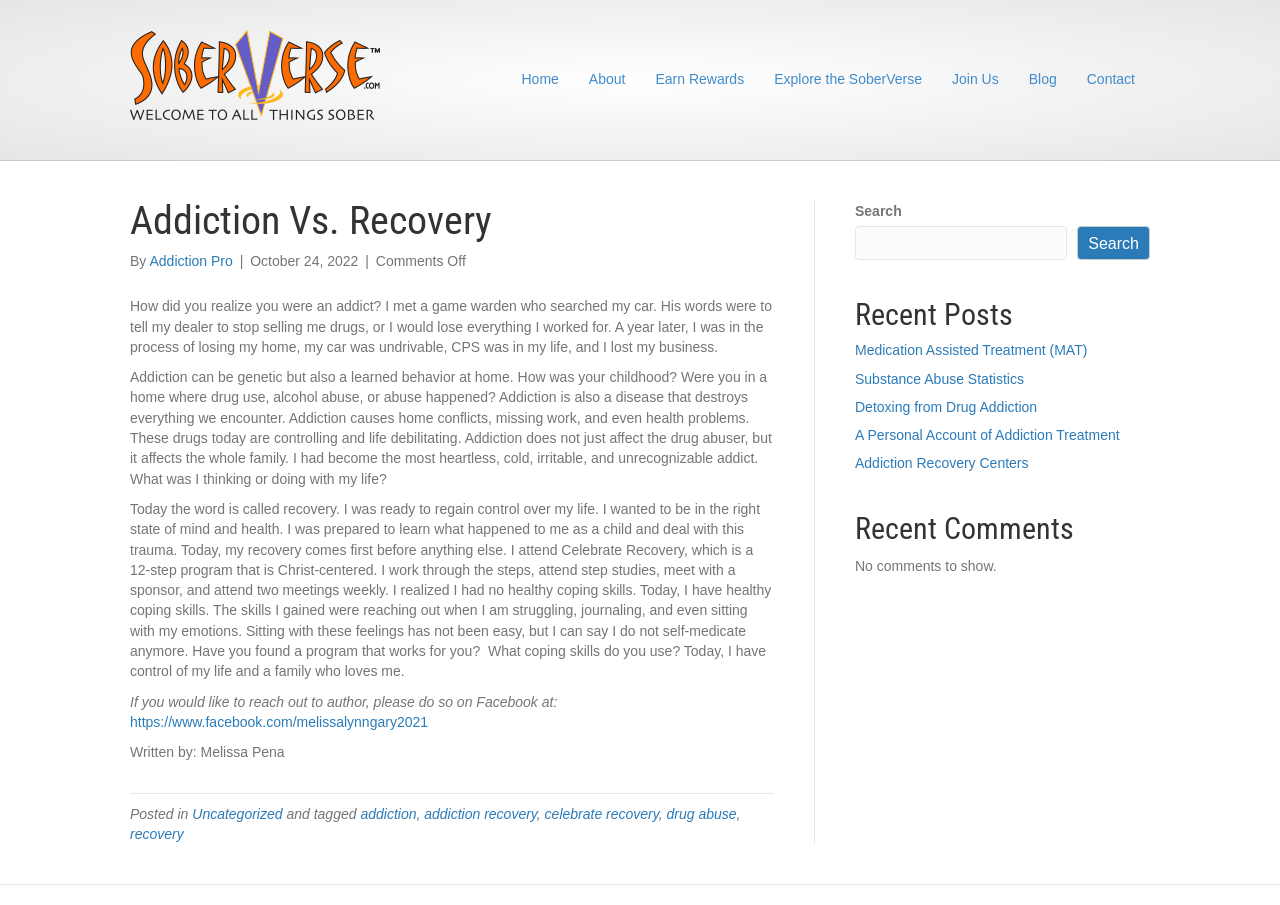Determine the bounding box coordinates of the element that should be clicked to execute the following command: "Read the 'Addiction Vs. Recovery' article".

[0.102, 0.222, 0.605, 0.266]